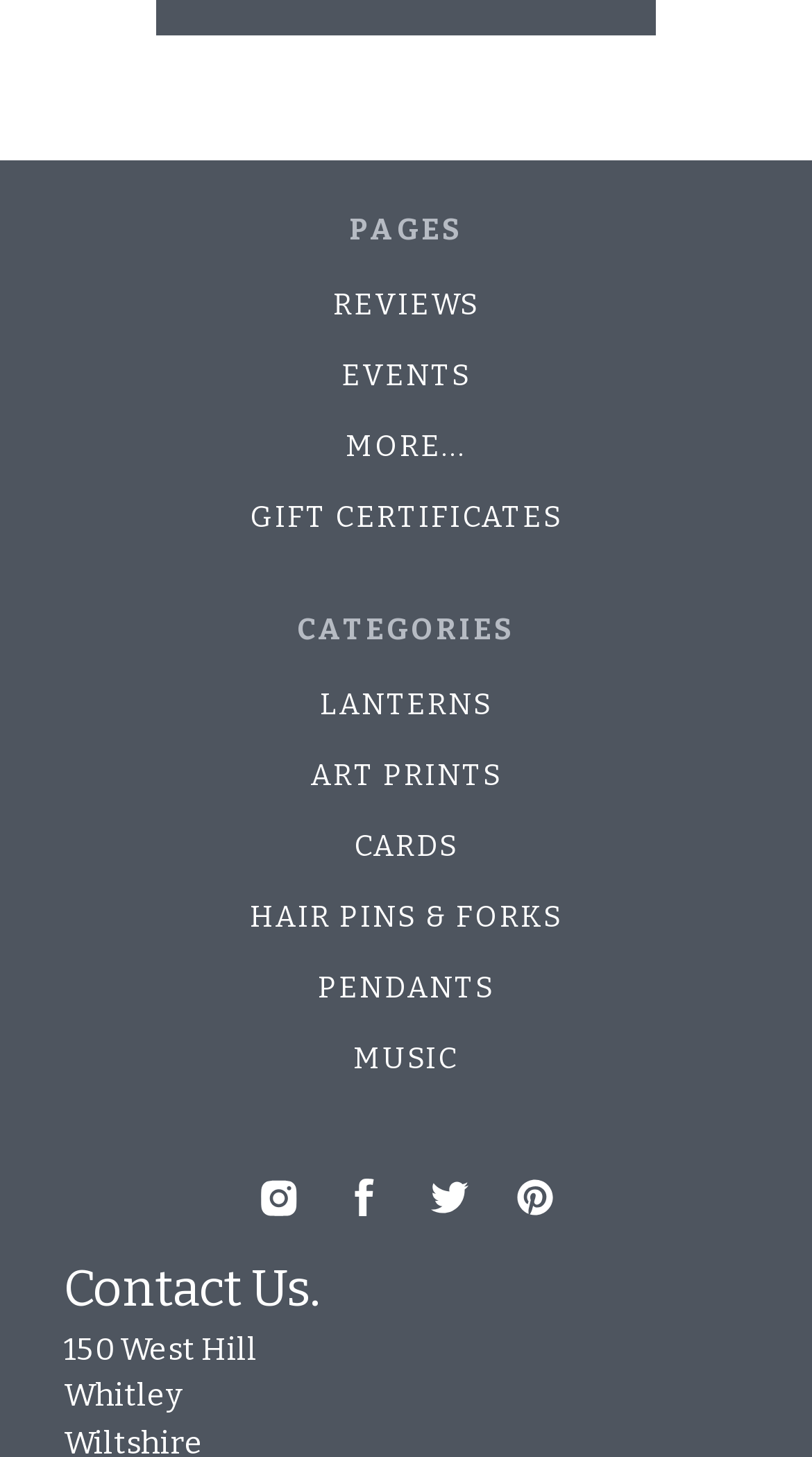Please reply to the following question with a single word or a short phrase:
What is the address listed?

150 West Hill, Whitley